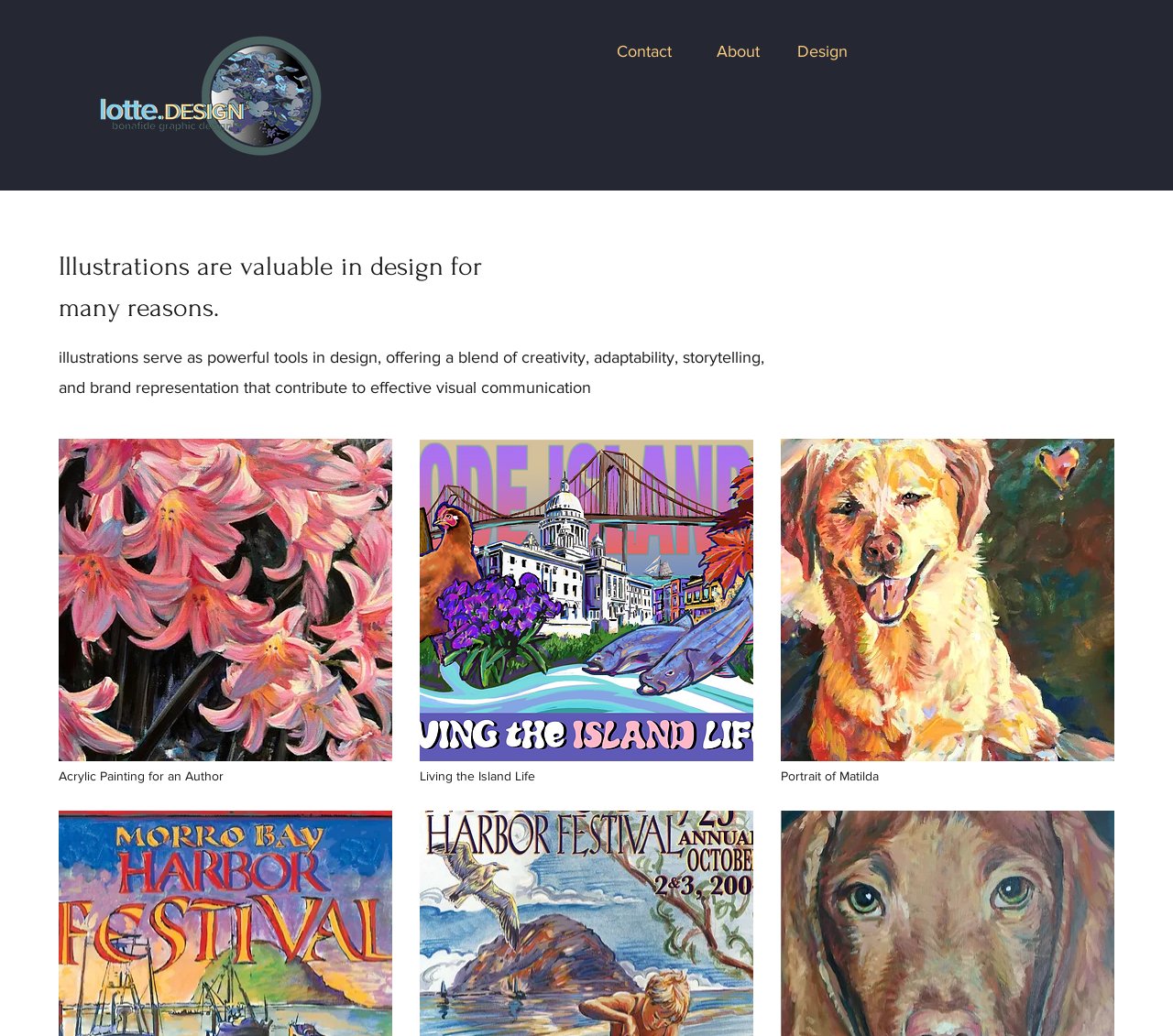Construct a thorough caption encompassing all aspects of the webpage.

The webpage is a portfolio showcasing illustrations, paintings, and editorial art. At the top left, there is a link to the homepage. To the right of it, a navigation menu is situated, containing links to "Design", "About", and "Contact" pages. 

Below the navigation menu, there is a heading that highlights the importance of illustrations in design. Underneath the heading, a paragraph of text explains how illustrations serve as powerful tools in design, offering a blend of creativity, adaptability, storytelling, and brand representation.

The main content of the webpage features three artworks, each with a descriptive title. On the left, there is an acrylic painting for an author. In the middle, an illustration titled "Living the Island Life" is displayed. On the right, a portrait of Matilda is showcased.